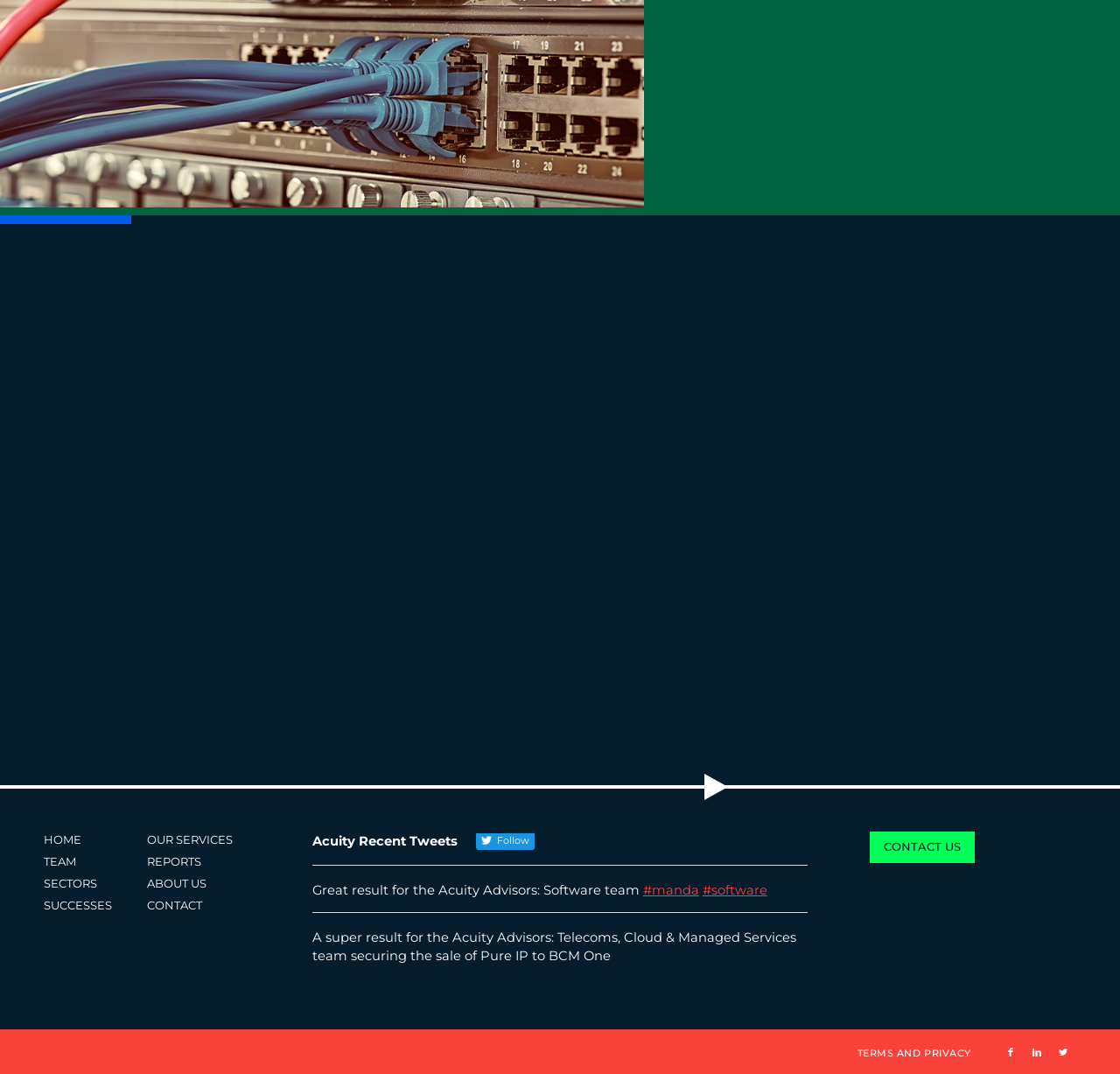Give a concise answer of one word or phrase to the question: 
What is the purpose of the textbox with the label 'EMAIL ADDRESS'?

To enter email address